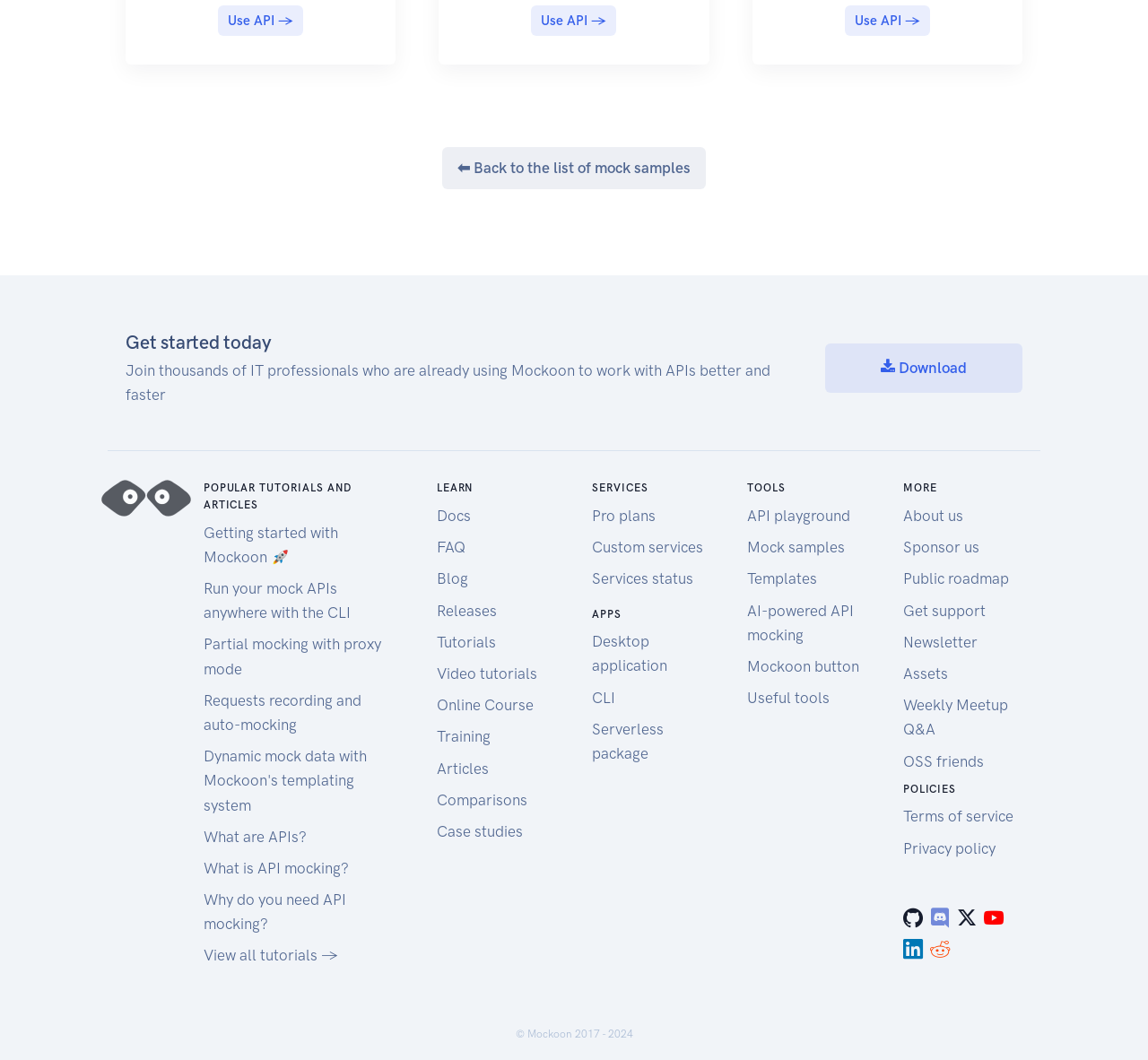Answer the question briefly using a single word or phrase: 
What is the purpose of the 'Use API →' links?

To use Mockoon's API